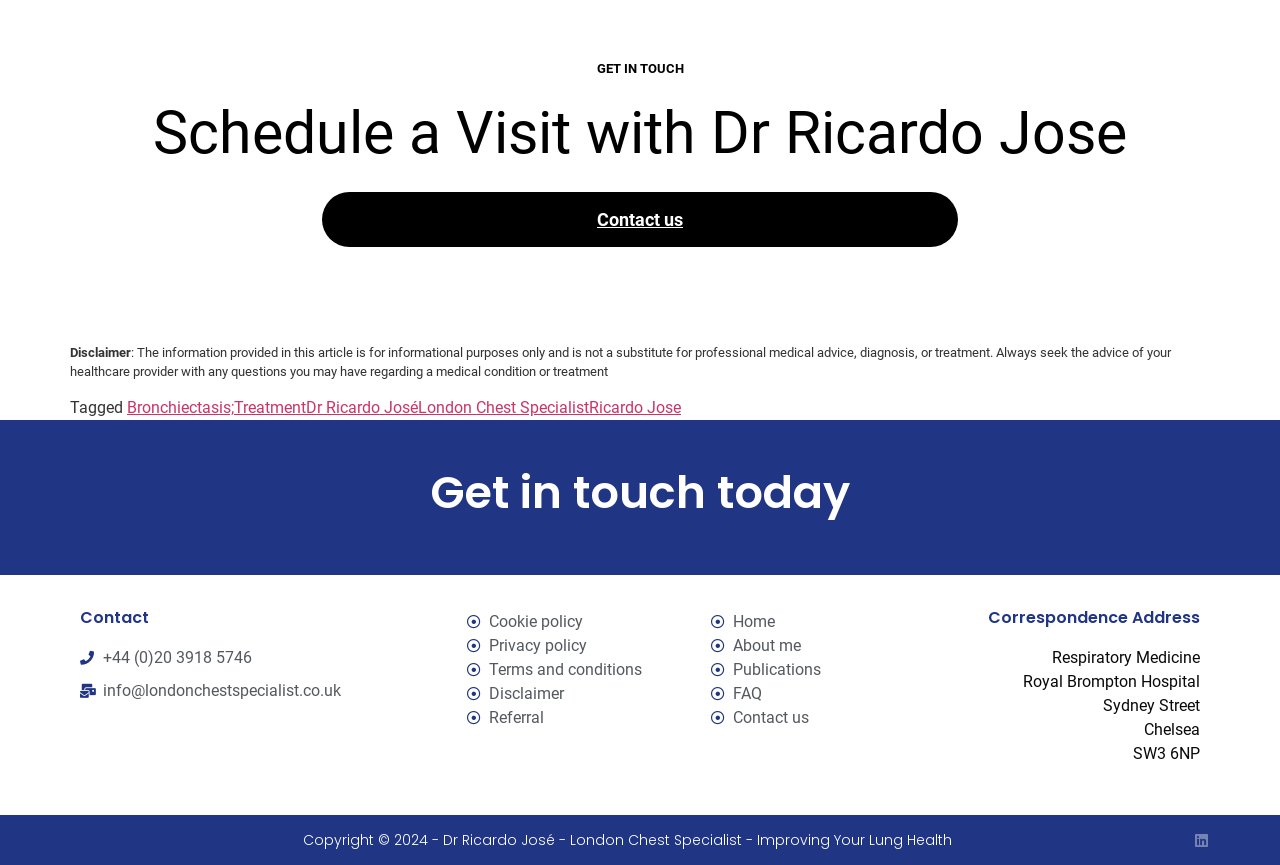Analyze the image and answer the question with as much detail as possible: 
What is the doctor's name?

The doctor's name is mentioned in the static text 'Schedule a Visit with Dr Ricardo Jose' and also in the link 'Dr Ricardo José'.